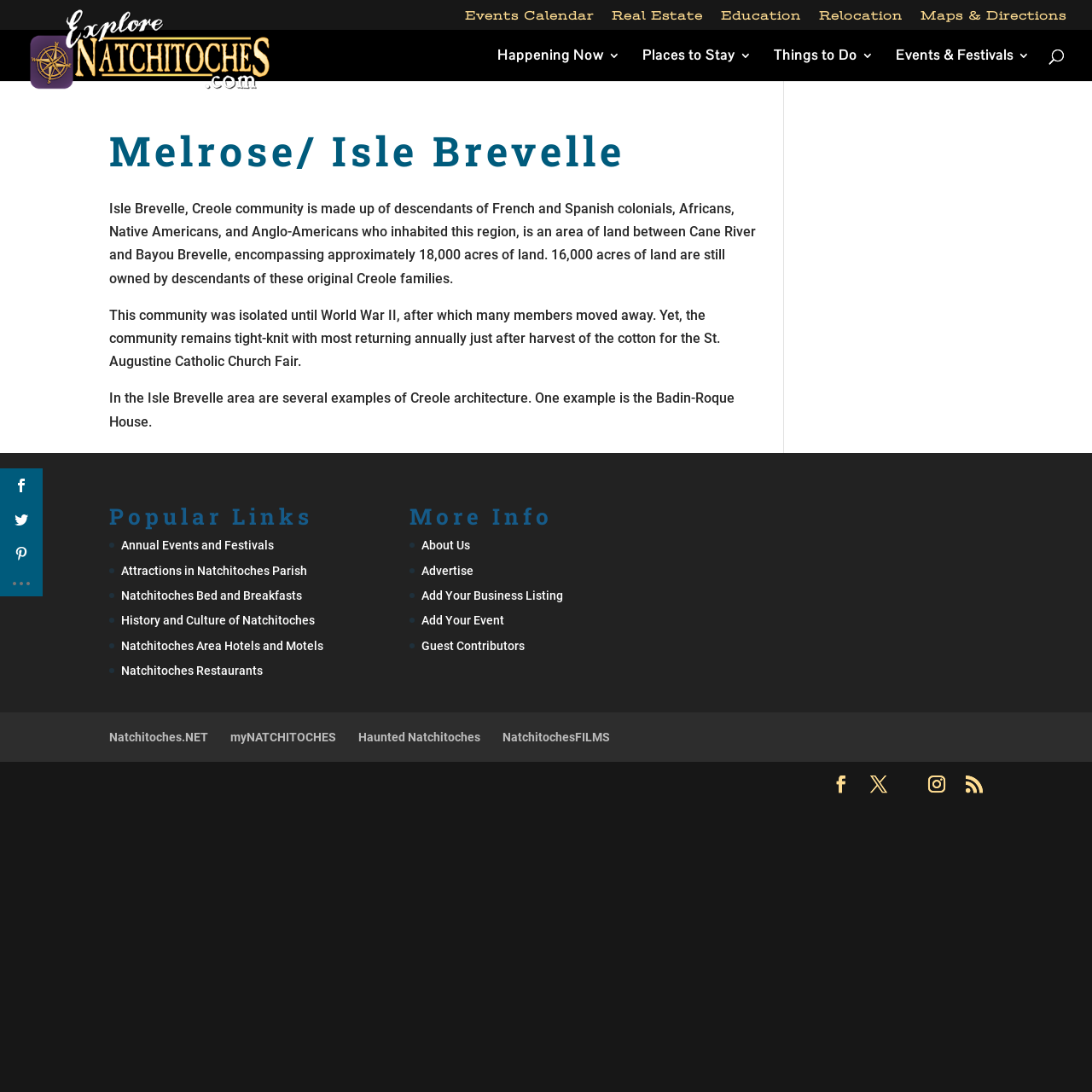Identify the title of the webpage and provide its text content.

Melrose/ Isle Brevelle